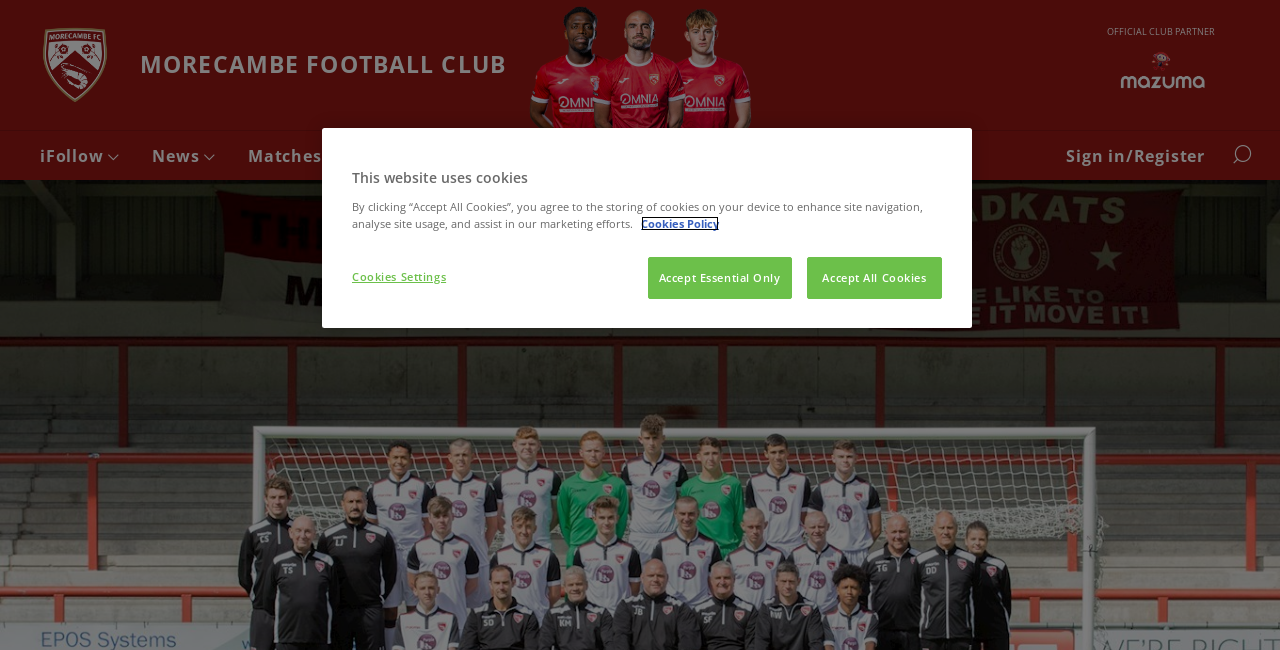Identify the bounding box coordinates of the clickable region necessary to fulfill the following instruction: "Visit Header mazumamobile". The bounding box coordinates should be four float numbers between 0 and 1, i.e., [left, top, right, bottom].

[0.868, 0.068, 0.946, 0.155]